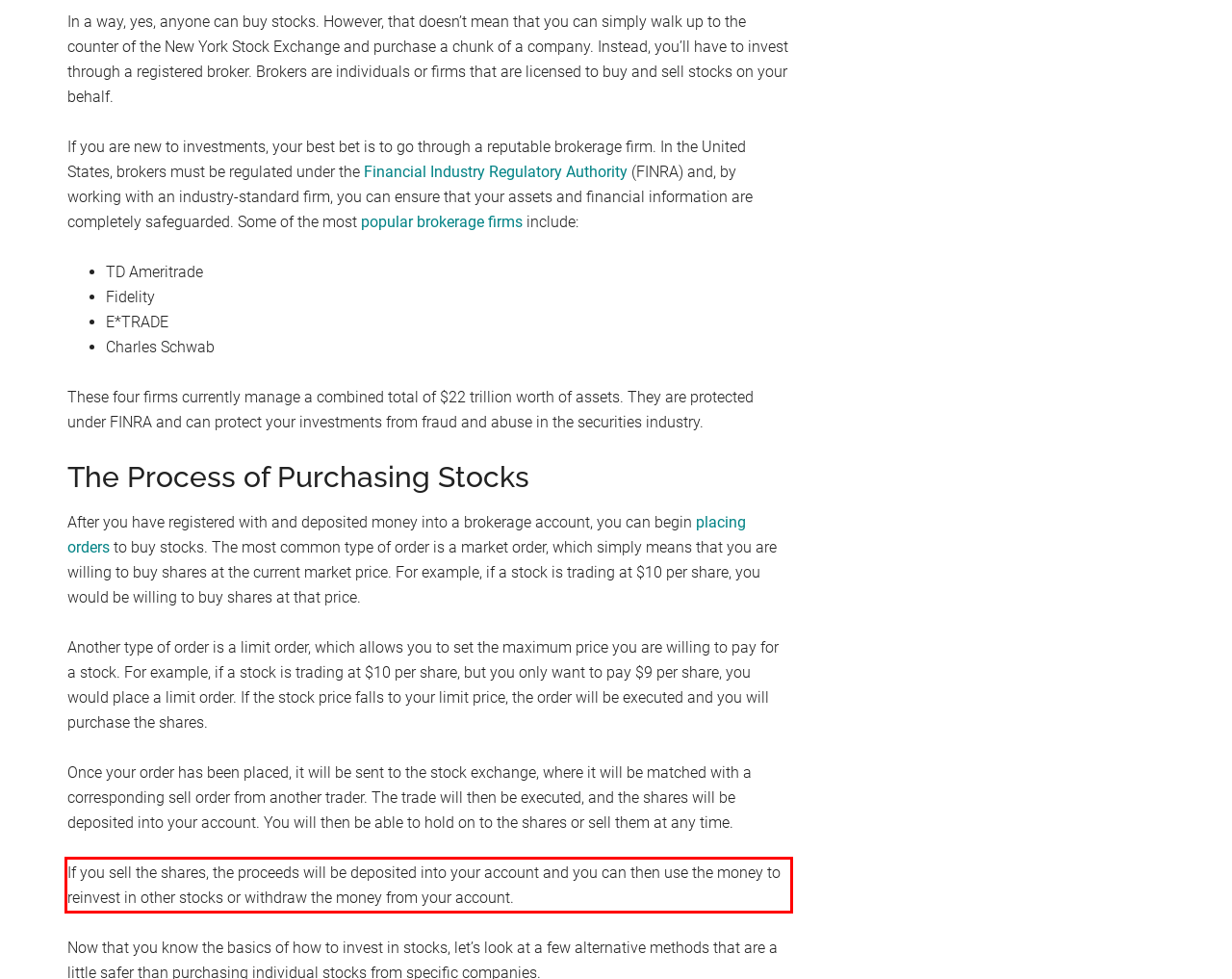Given the screenshot of a webpage, identify the red rectangle bounding box and recognize the text content inside it, generating the extracted text.

If you sell the shares, the proceeds will be deposited into your account and you can then use the money to reinvest in other stocks or withdraw the money from your account.